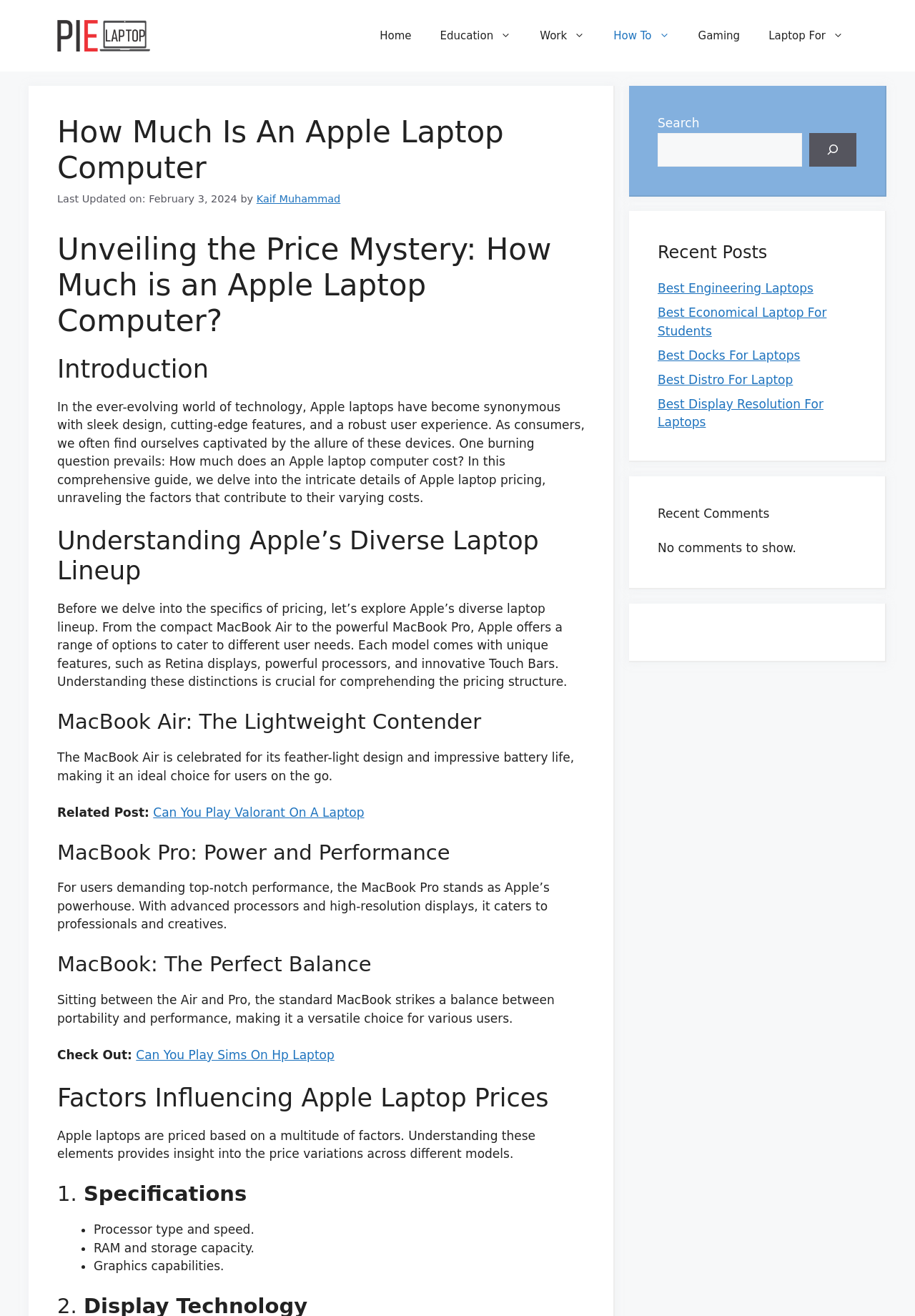Could you locate the bounding box coordinates for the section that should be clicked to accomplish this task: "Read the 'How Much Is An Apple Laptop Computer' article".

[0.062, 0.087, 0.639, 0.142]